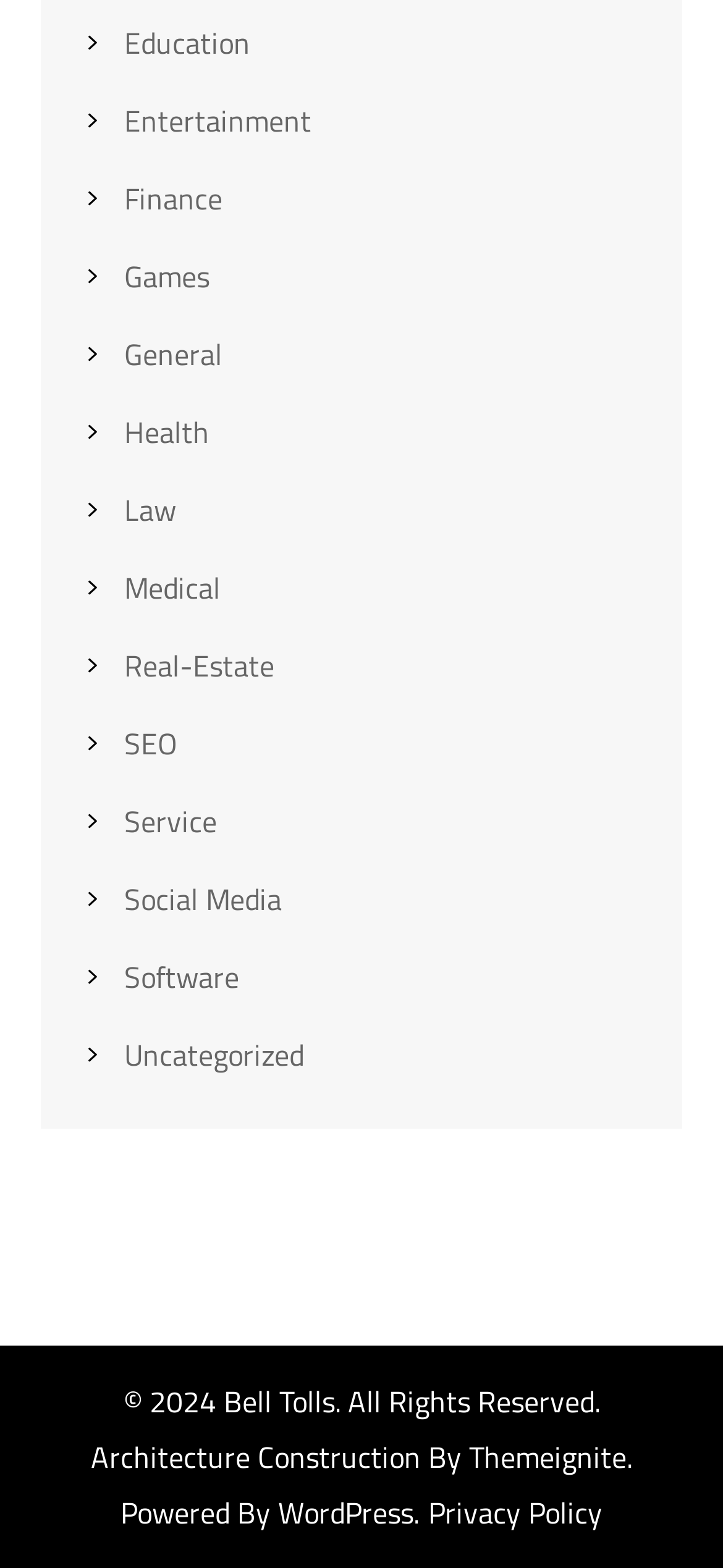Please indicate the bounding box coordinates of the element's region to be clicked to achieve the instruction: "Explore WordPress". Provide the coordinates as four float numbers between 0 and 1, i.e., [left, top, right, bottom].

[0.385, 0.951, 0.572, 0.979]